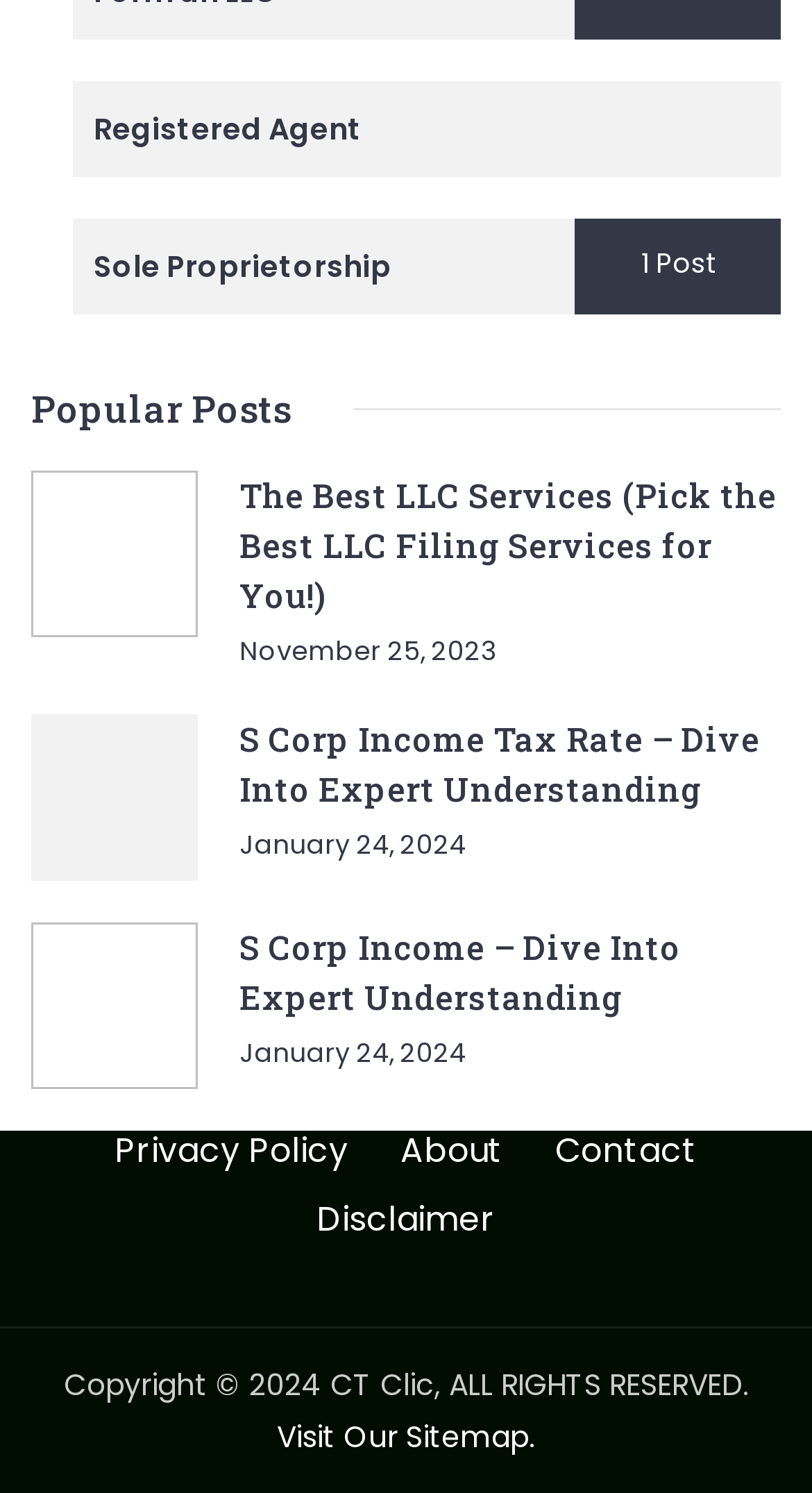Answer the question with a brief word or phrase:
What is the date of the second post?

January 24, 2024